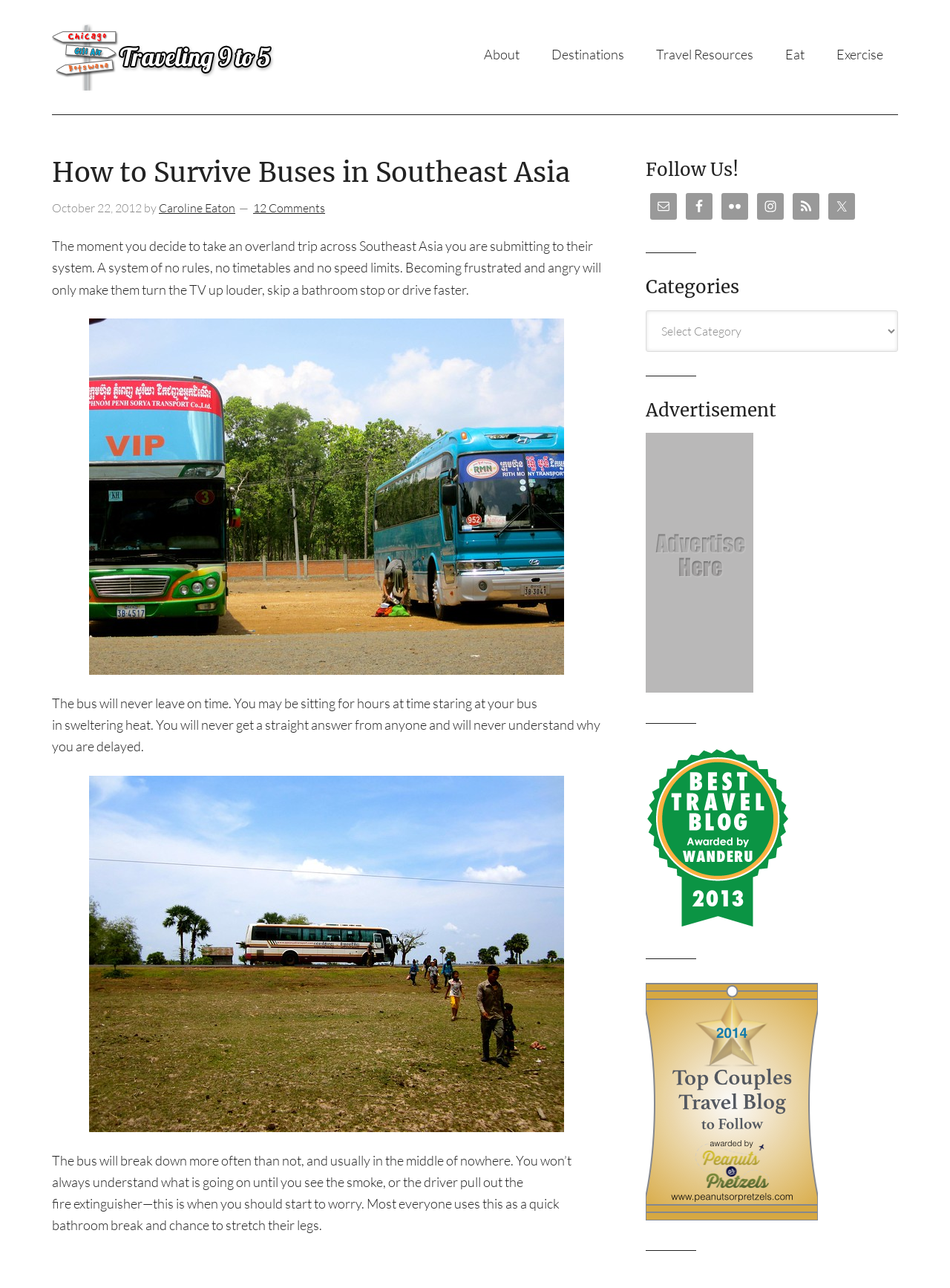Specify the bounding box coordinates of the element's area that should be clicked to execute the given instruction: "view products". The coordinates should be four float numbers between 0 and 1, i.e., [left, top, right, bottom].

None